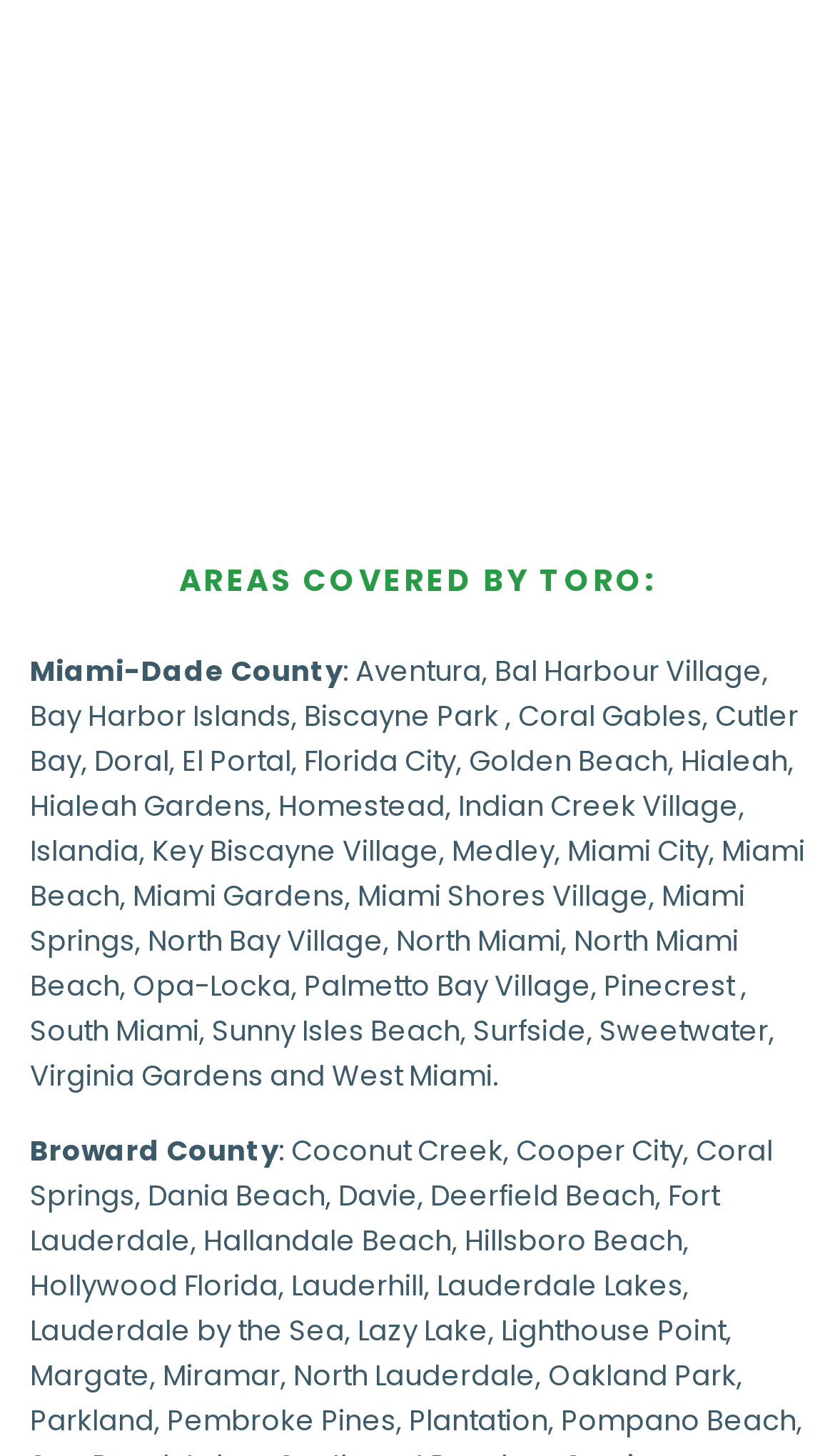Use a single word or phrase to answer the following:
How many areas are covered by Toro in Miami-Dade County?

23